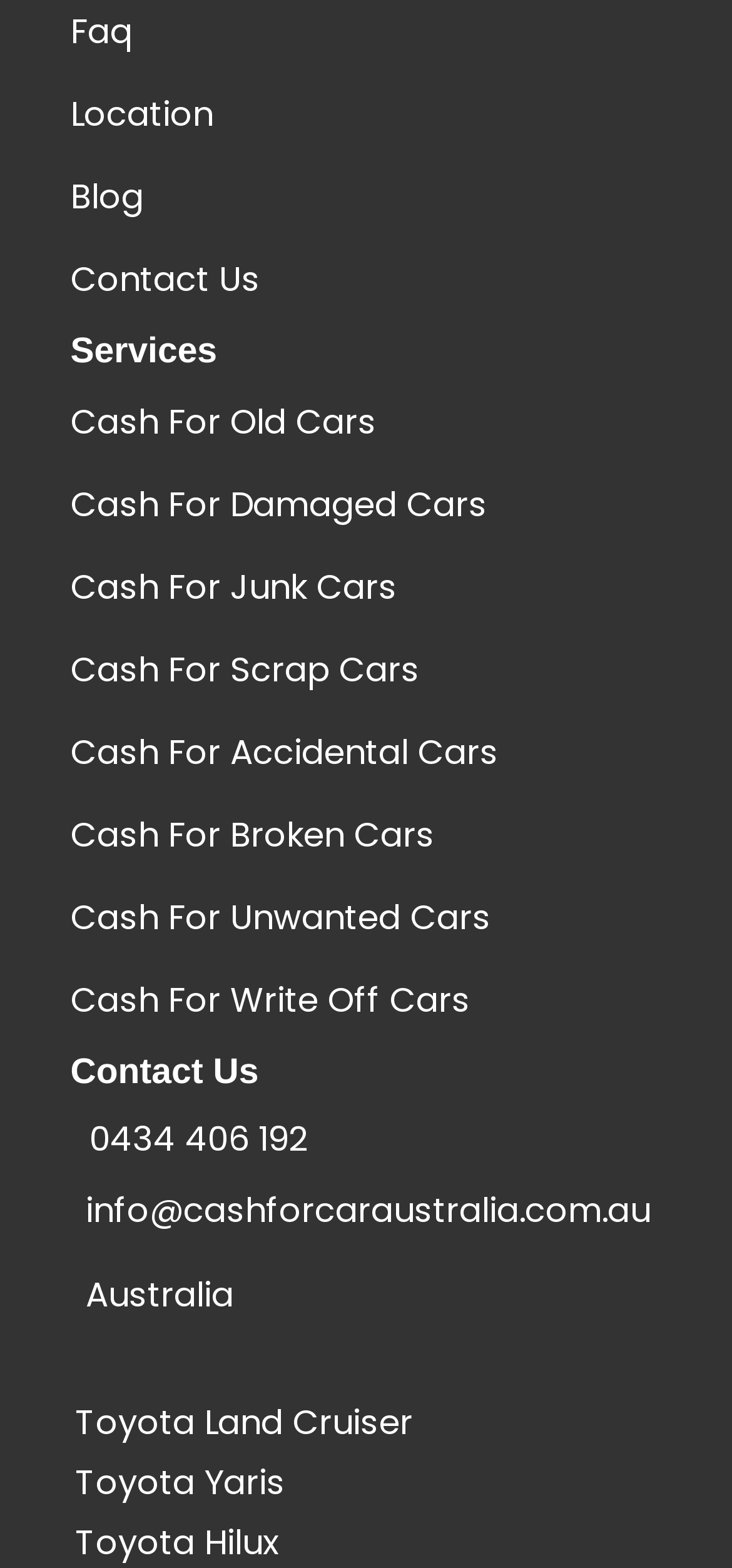Please determine the bounding box coordinates for the UI element described as: "0434 406 192".

[0.096, 0.718, 0.94, 0.75]